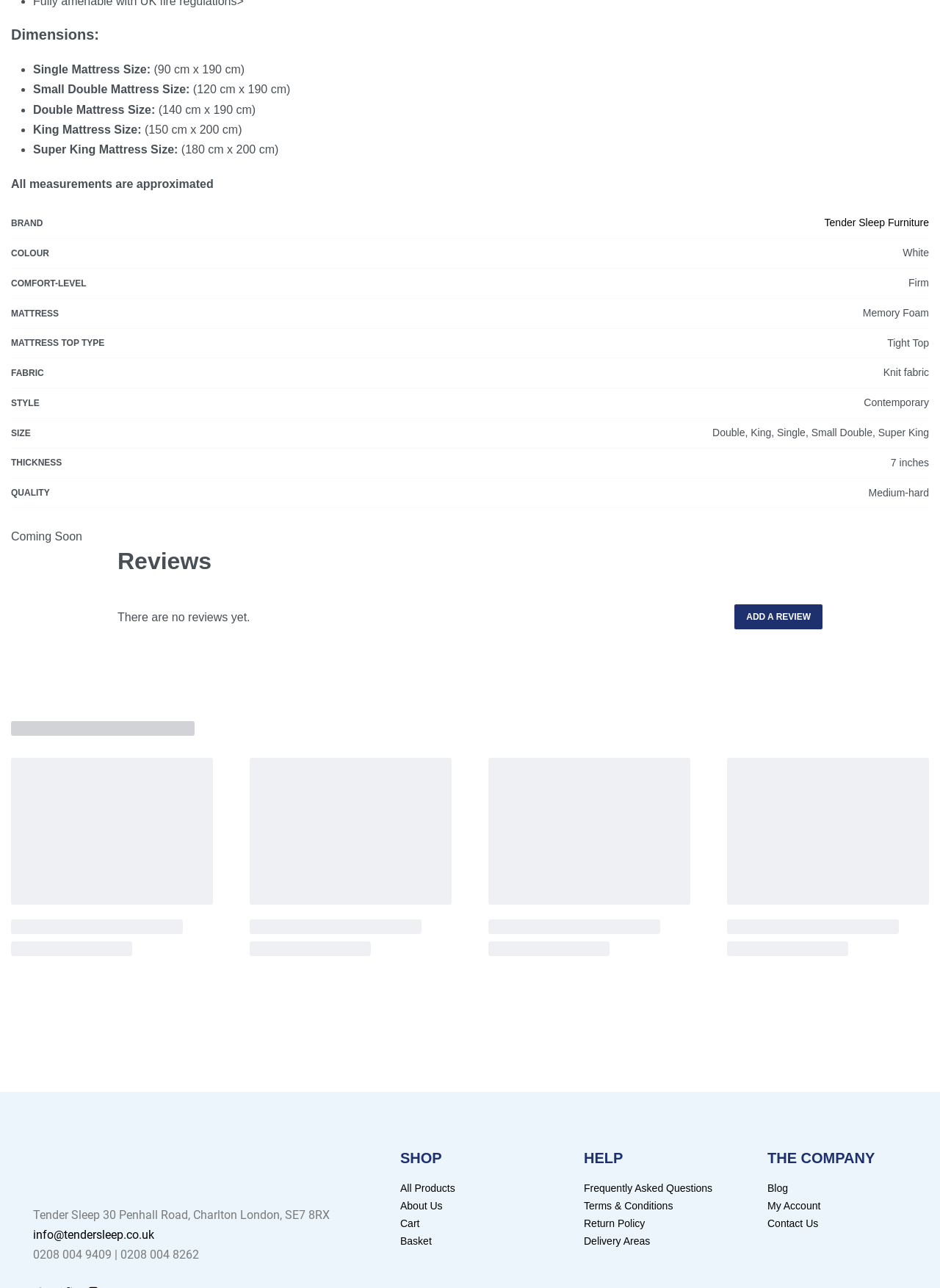Please pinpoint the bounding box coordinates for the region I should click to adhere to this instruction: "Click on the 'AUTOMOTIVE' link".

None